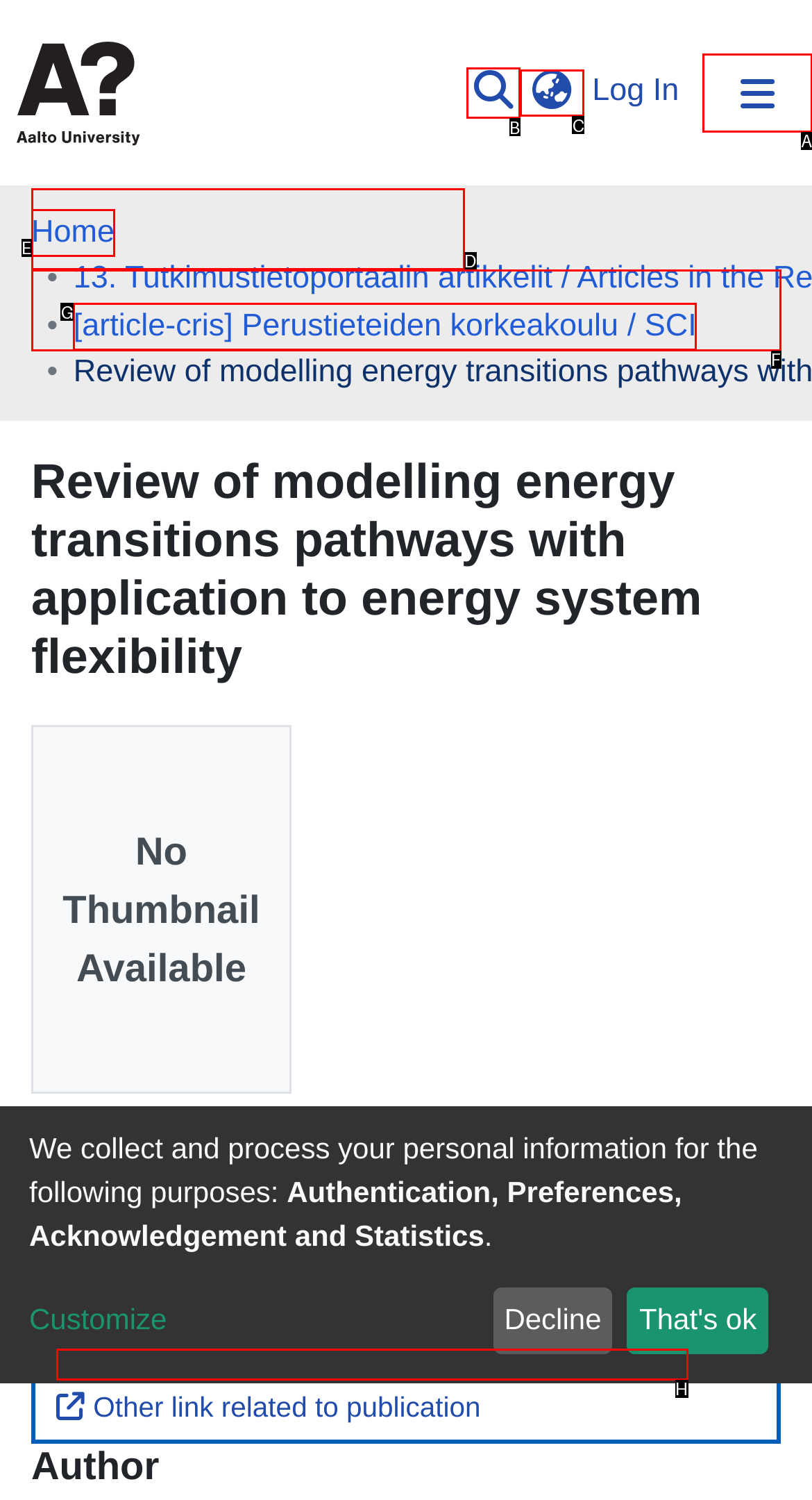To perform the task "Toggle navigation", which UI element's letter should you select? Provide the letter directly.

A